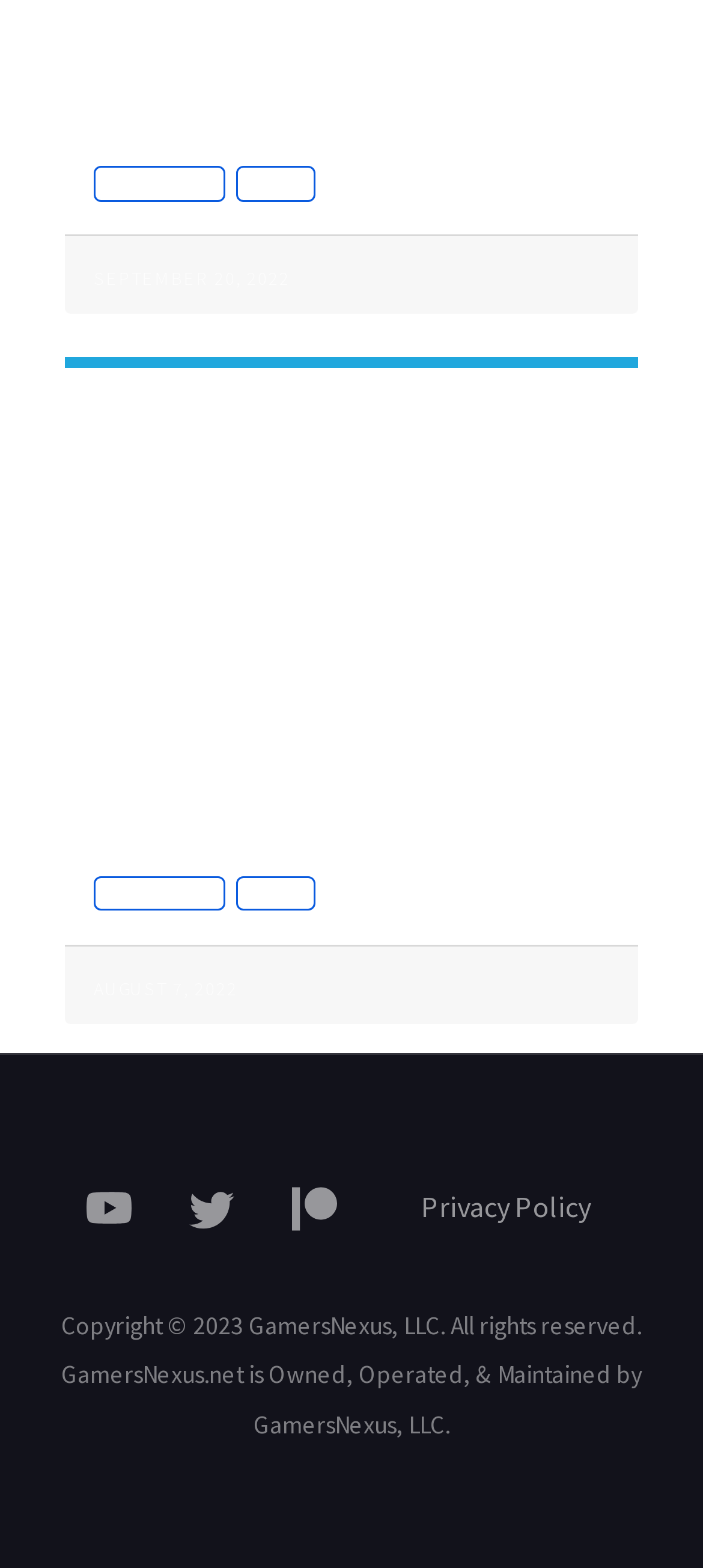What is the date of the first news article?
Using the image, respond with a single word or phrase.

SEPTEMBER 20, 2022